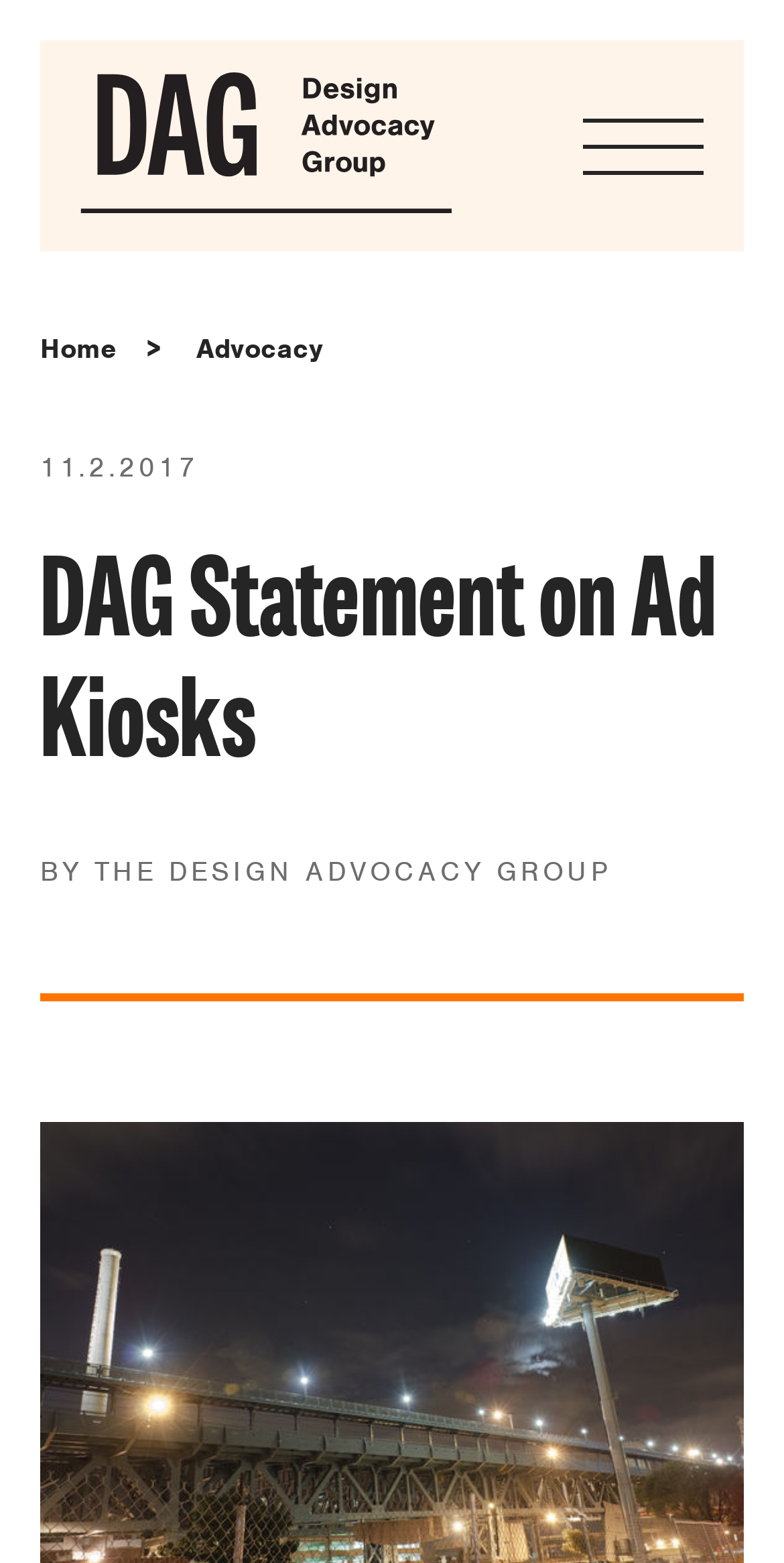Provide a brief response to the question below using a single word or phrase: 
What is the date of the statement?

11.2.2017